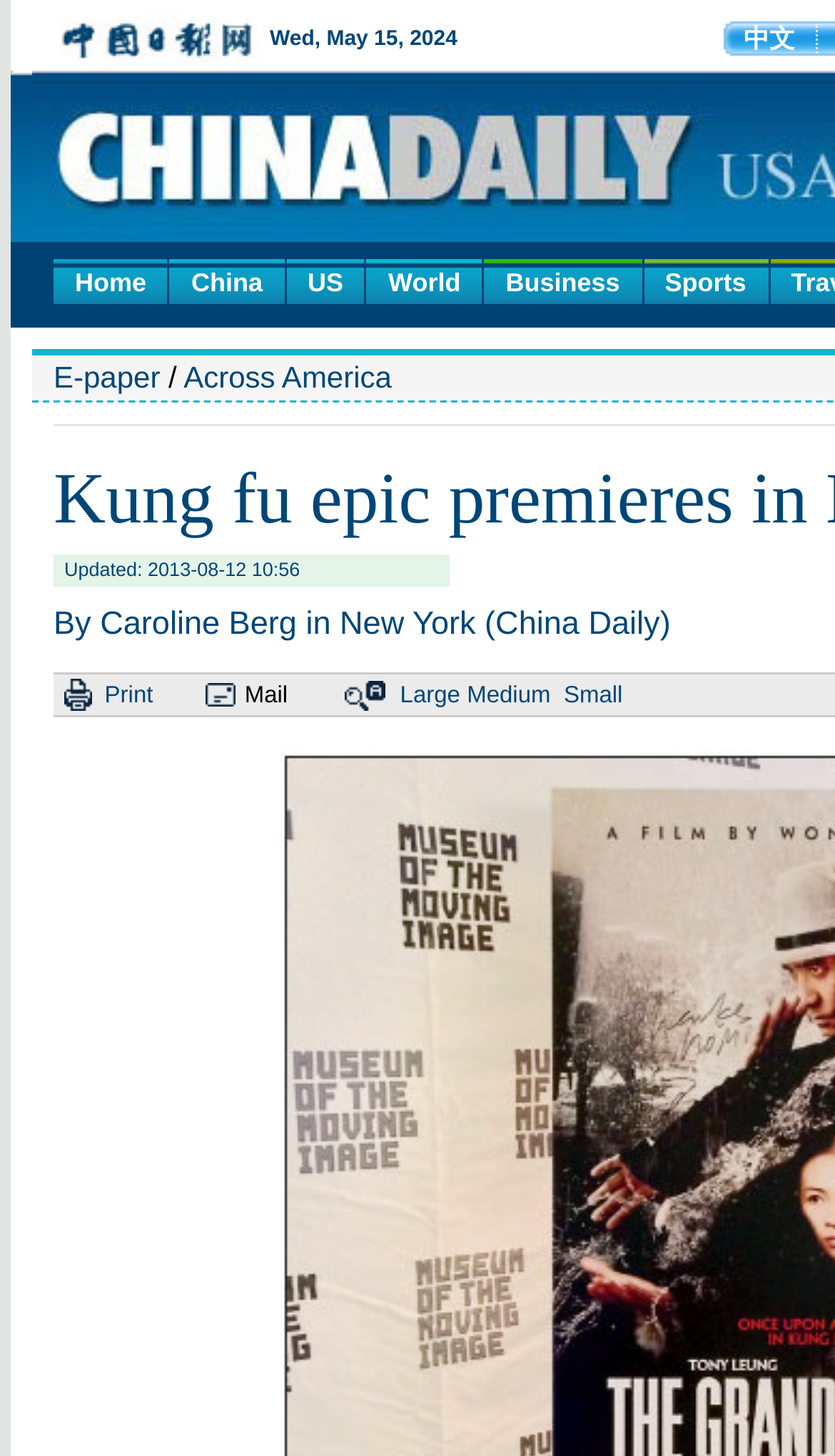Please predict the bounding box coordinates (top-left x, top-left y, bottom-right x, bottom-right y) for the UI element in the screenshot that fits the description: Medium

[0.559, 0.468, 0.659, 0.486]